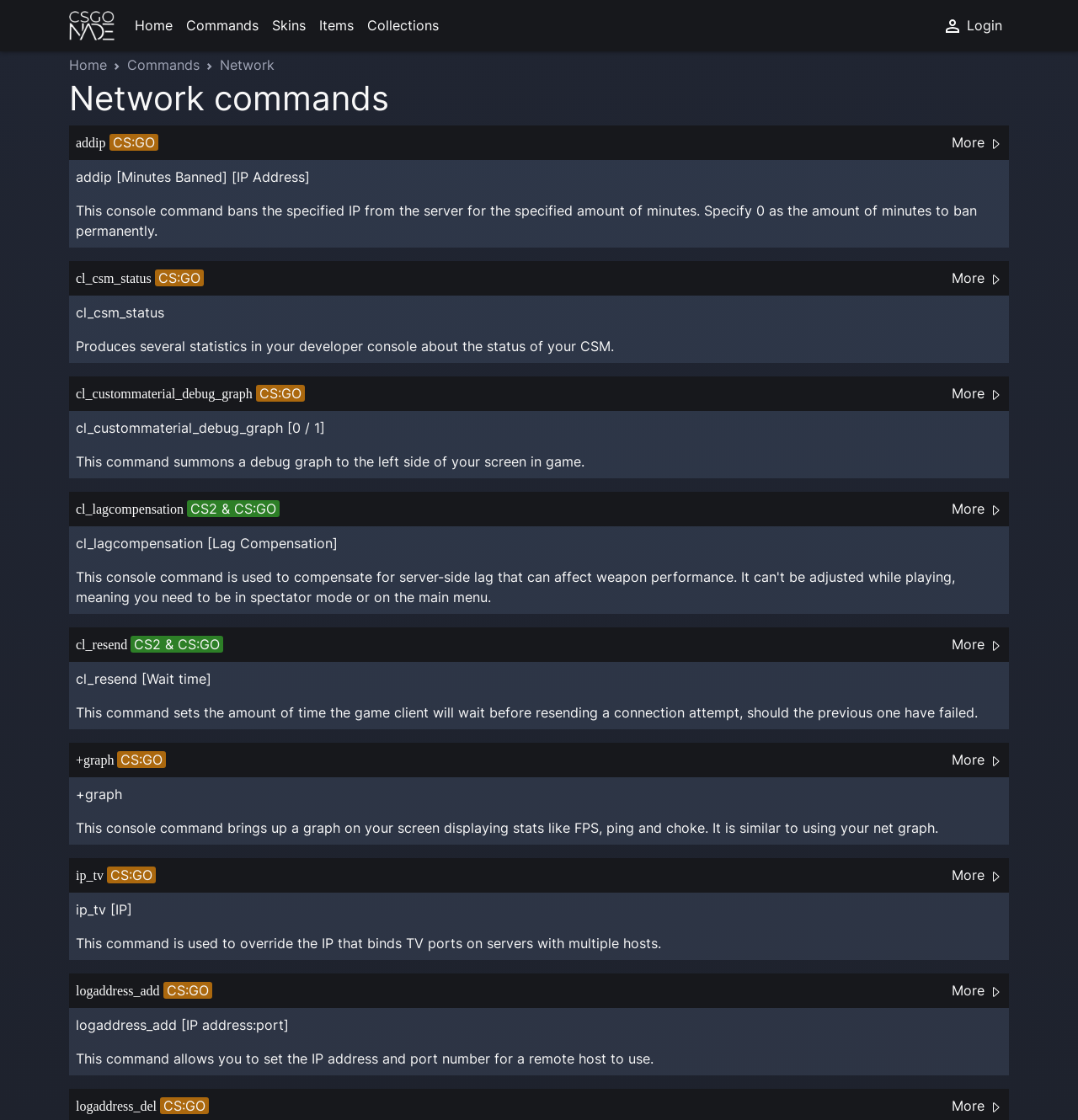Please give a concise answer to this question using a single word or phrase: 
What is the purpose of the 'addip' command?

Ban IP from server